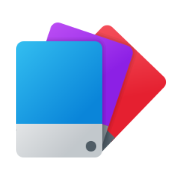Answer the following inquiry with a single word or phrase:
What can users change in FMWhatsApp?

Chat wallpapers and bubble designs